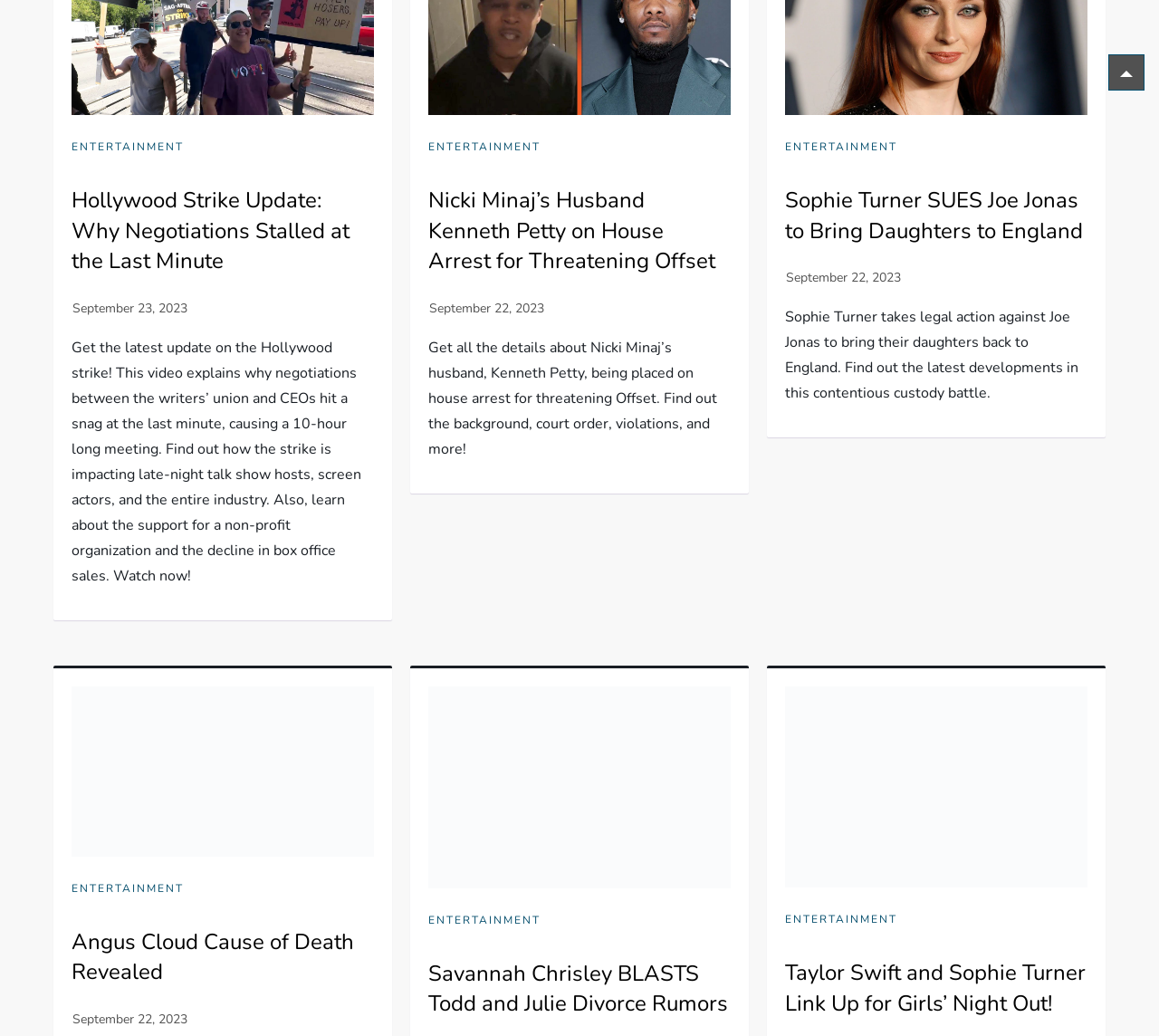Determine the bounding box of the UI element mentioned here: "September 22, 2023". The coordinates must be in the format [left, top, right, bottom] with values ranging from 0 to 1.

[0.062, 0.975, 0.162, 0.992]